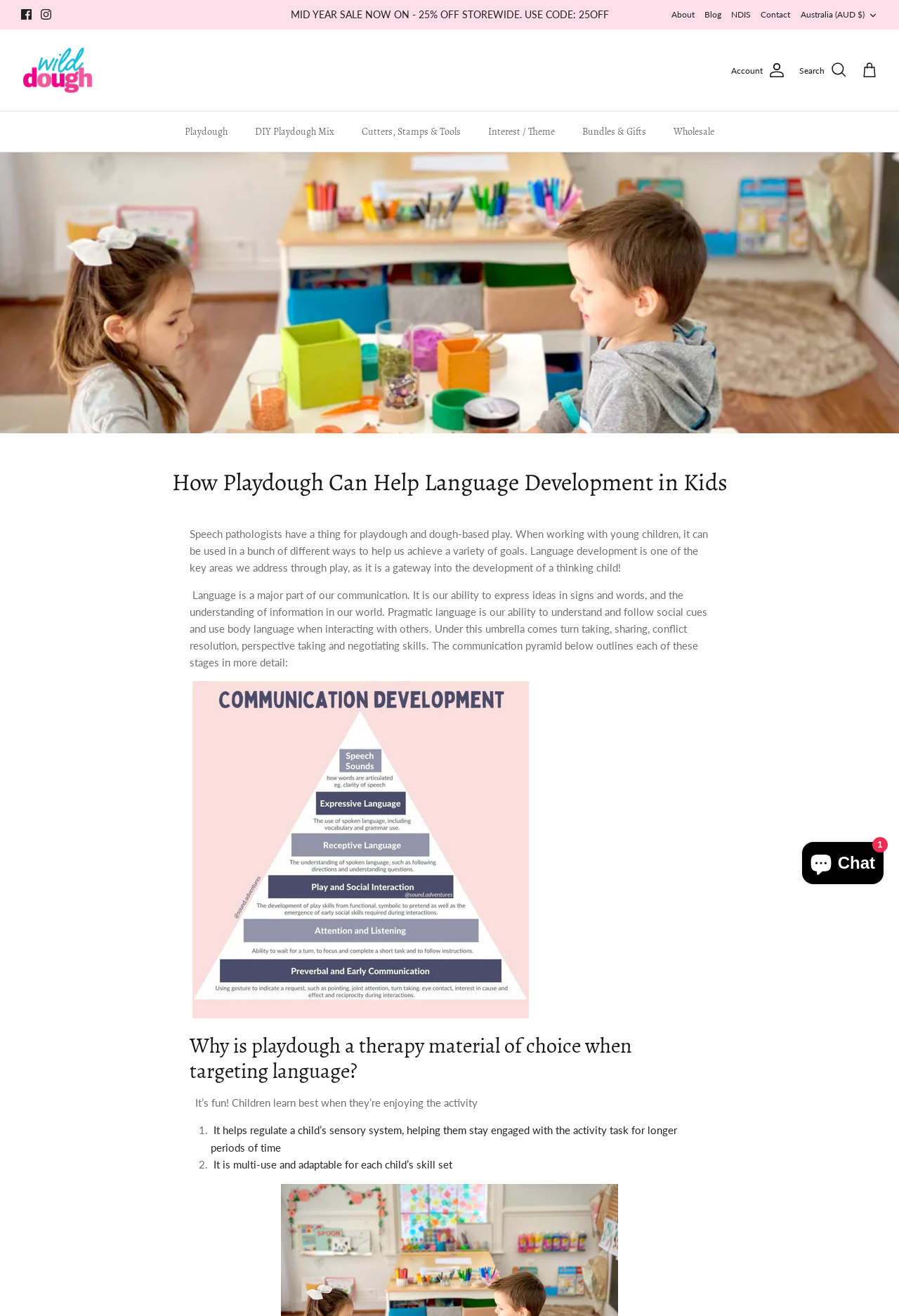Please find the bounding box coordinates for the clickable element needed to perform this instruction: "Search for products".

[0.889, 0.047, 0.942, 0.06]